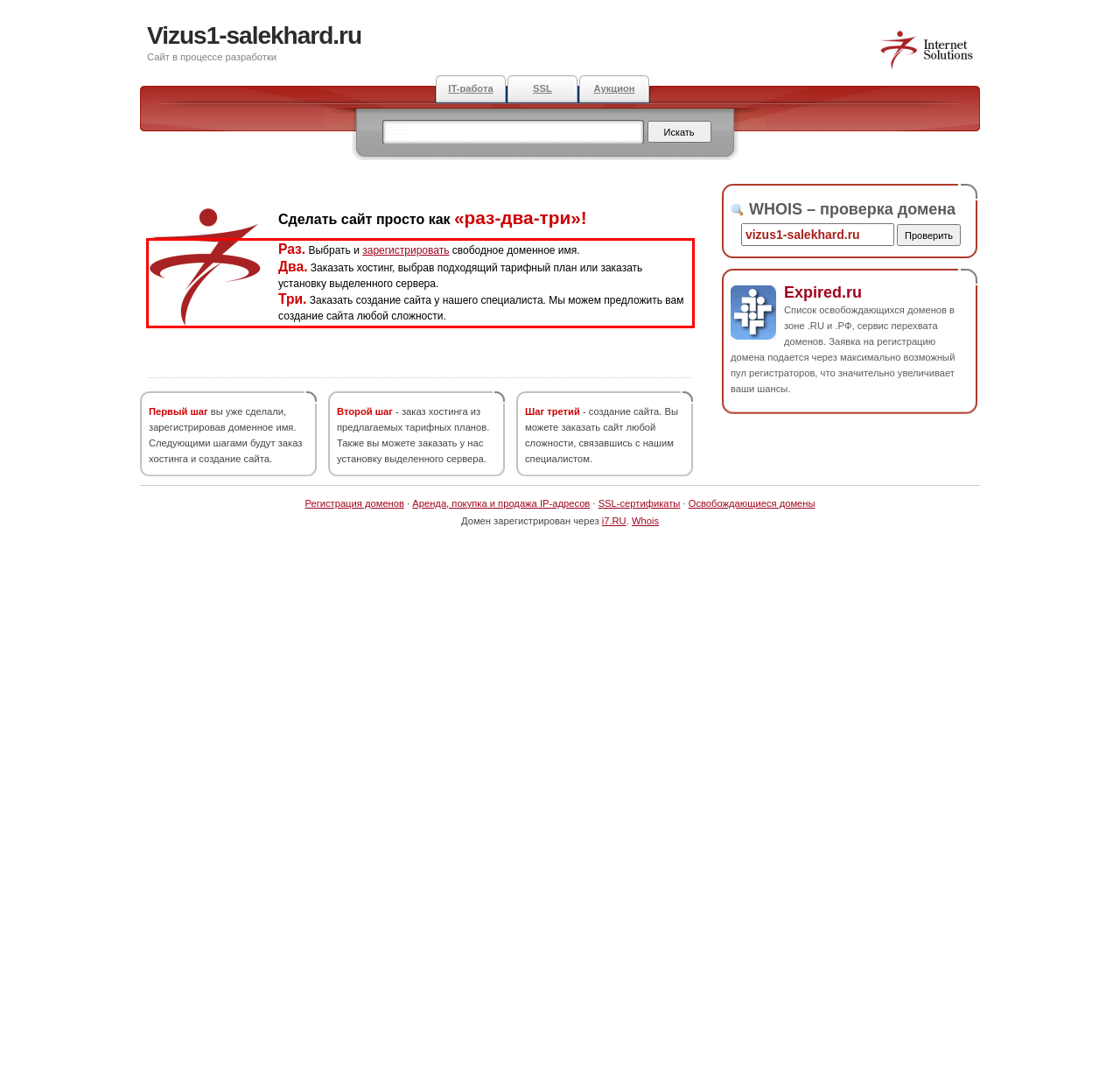You are looking at a screenshot of a webpage with a red rectangle bounding box. Use OCR to identify and extract the text content found inside this red bounding box.

Раз. Выбрать и зарегистрировать свободное доменное имя. Два. Заказать хостинг, выбрав подходящий тарифный план или заказать установку выделенного сервера. Три. Заказать создание сайта у нашего специалиста. Мы можем предложить вам создание сайта любой сложности.